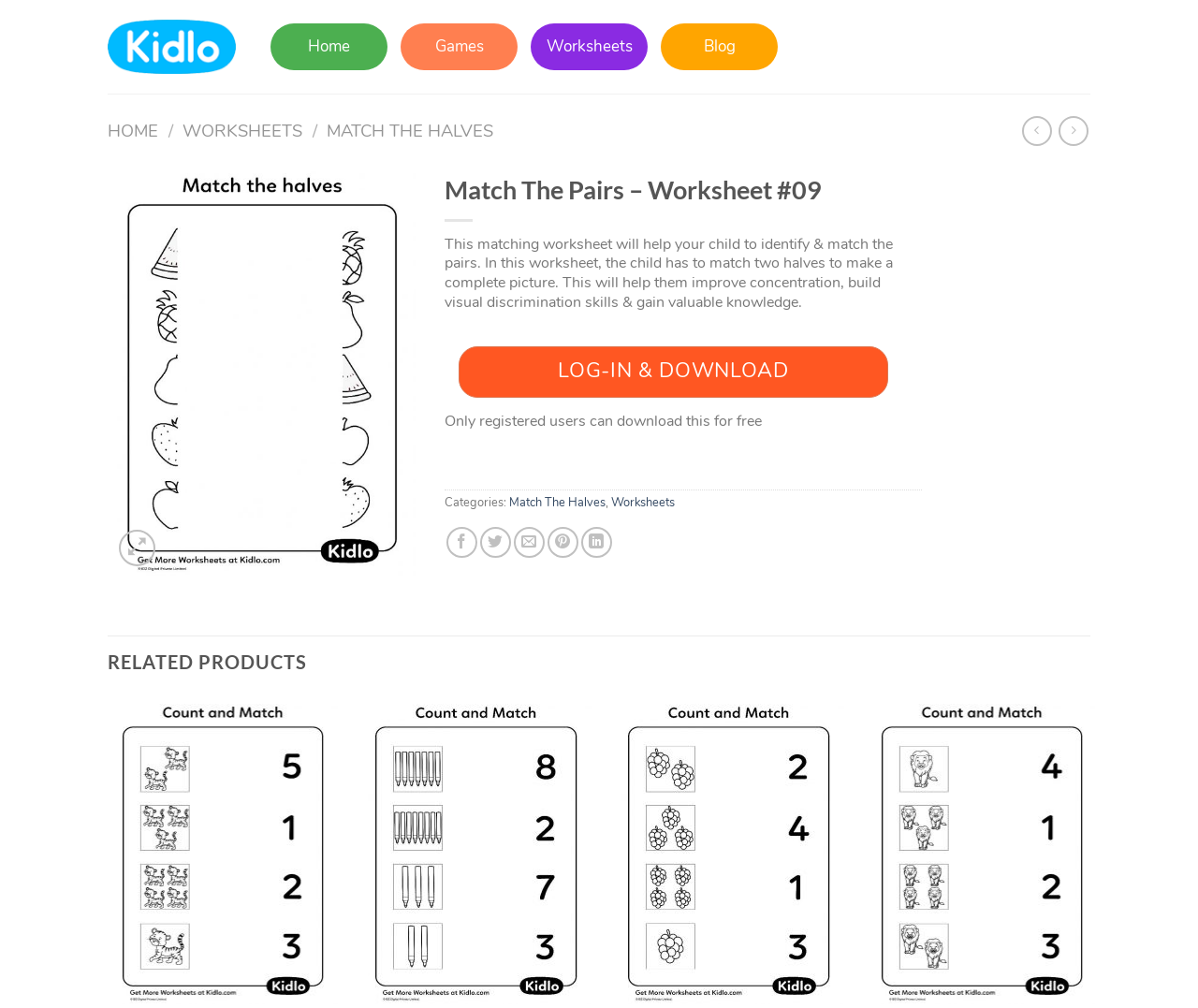Please specify the bounding box coordinates for the clickable region that will help you carry out the instruction: "Search for something".

None